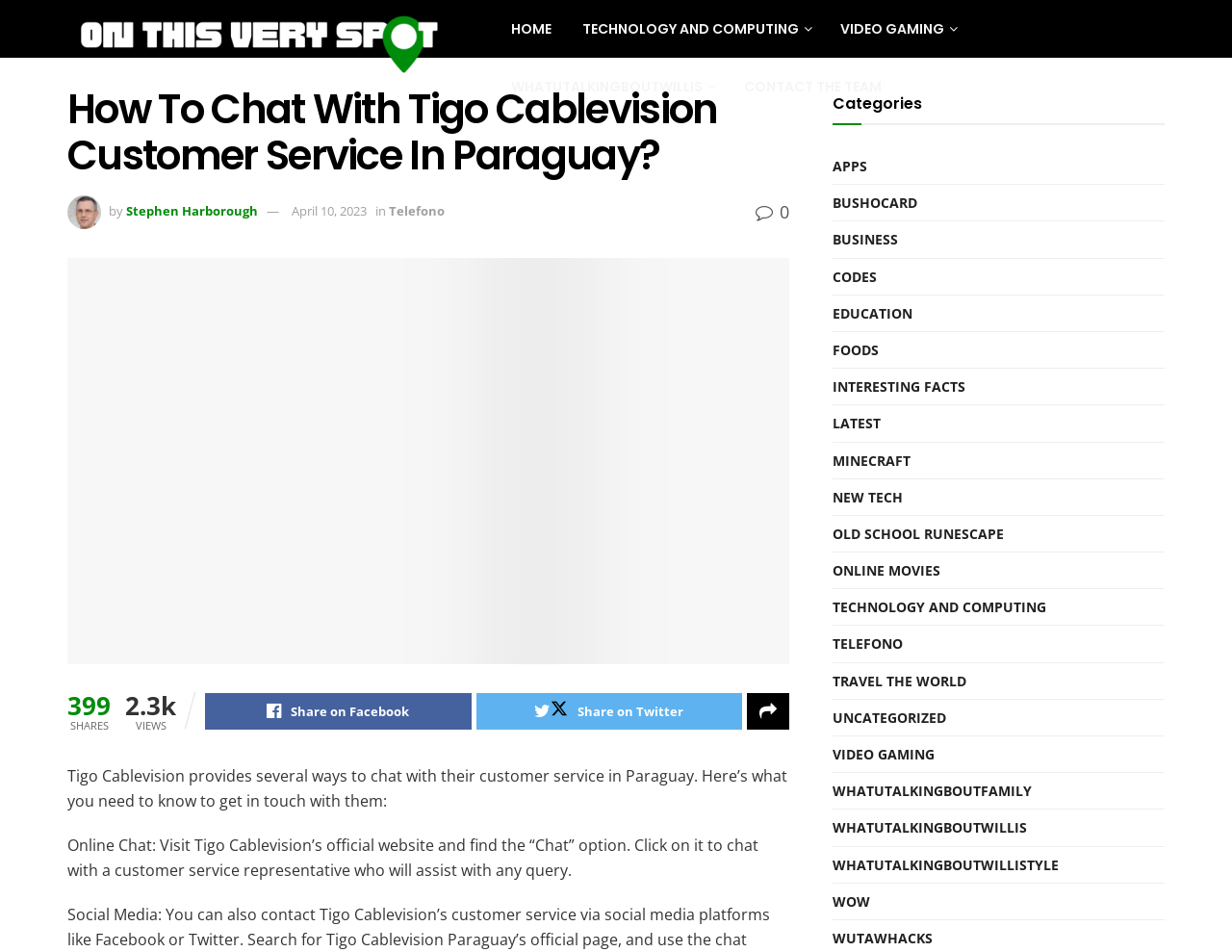Find the bounding box coordinates of the clickable area required to complete the following action: "View categories".

[0.676, 0.091, 0.748, 0.127]